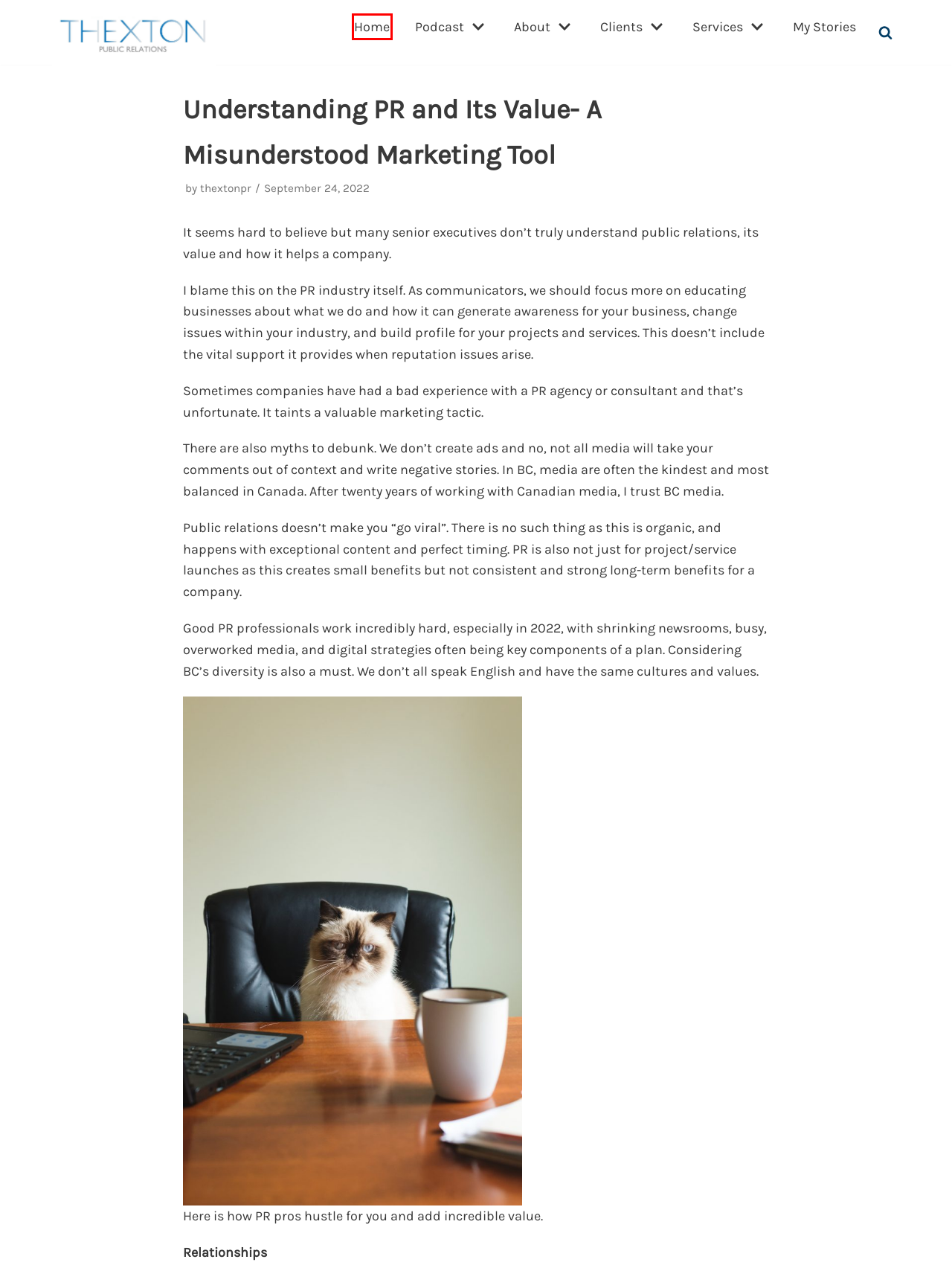You’re provided with a screenshot of a webpage that has a red bounding box around an element. Choose the best matching webpage description for the new page after clicking the element in the red box. The options are:
A. Clients - Thexton Public Relations
B. real estate Archives - Thexton Public Relations
C. thextonpr, Author at Thexton Public Relations
D. Services - Thexton Public Relations
E. Home - Thexton Public Relations
F. Podcast - Thexton Public Relations
G. My Stories - Thexton Public Relations
H. About - Thexton Public Relations

E